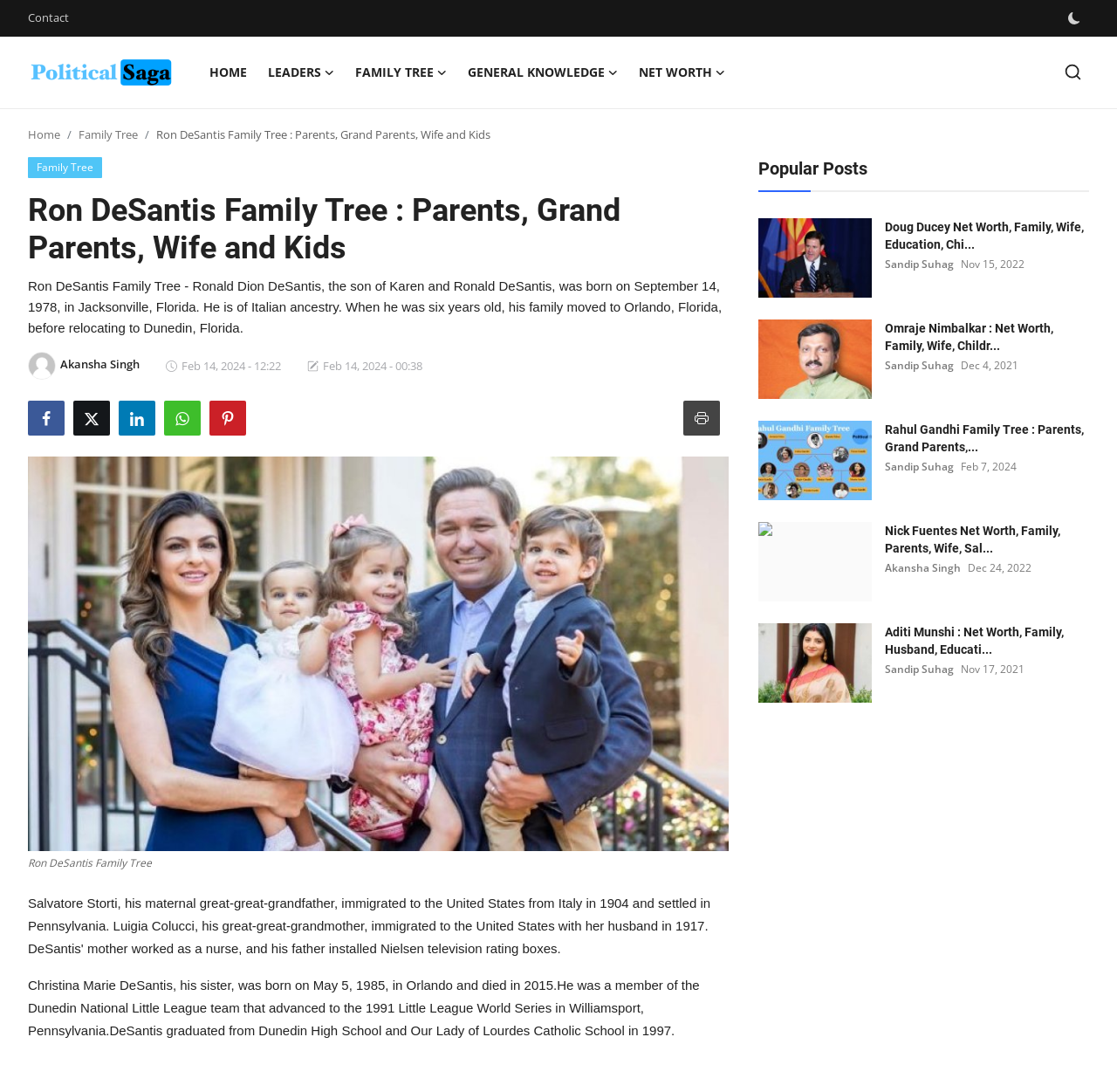Convey a detailed summary of the webpage, mentioning all key elements.

This webpage is about Ron DeSantis' family tree, providing information about his parents, grandparents, wife, and kids. At the top, there is a navigation bar with links to "Home", "Leaders", "Family Tree", "General Knowledge", and "Net Worth". Below the navigation bar, there is a breadcrumb navigation with links to "Home" and "Family Tree". 

The main content of the webpage is divided into sections. The first section has a heading "Ron DeSantis Family Tree : Parents, Grand Parents, Wife and Kids" followed by a brief description of Ron DeSantis' early life, including his birthplace, ancestry, and family moves. 

Below this section, there are several images and links to related articles, including "Akansha Singh" and "Feb 14, 2024 - 12:22". The images are scattered throughout the section, and the links are arranged in a grid-like pattern.

The next section is titled "Popular Posts" and features a list of articles with images, headings, and links. Each article has a brief description and a date. The articles are arranged in a table layout, with four columns. The articles include "Doug Ducey Net Worth, Family, Wife, Education, Children, Age, Biography, Political Career", "Omraje Nimbalkar : Net Worth, Family, Wife, Children, Parents, Education, Salary and Biography", "Rahul Gandhi Family Tree : Parents, Grand Parents, Sister, Family and Biography", and more.

Overall, the webpage provides a wealth of information about Ron DeSantis' family tree and related topics, with a focus on presenting the information in a clear and organized manner.